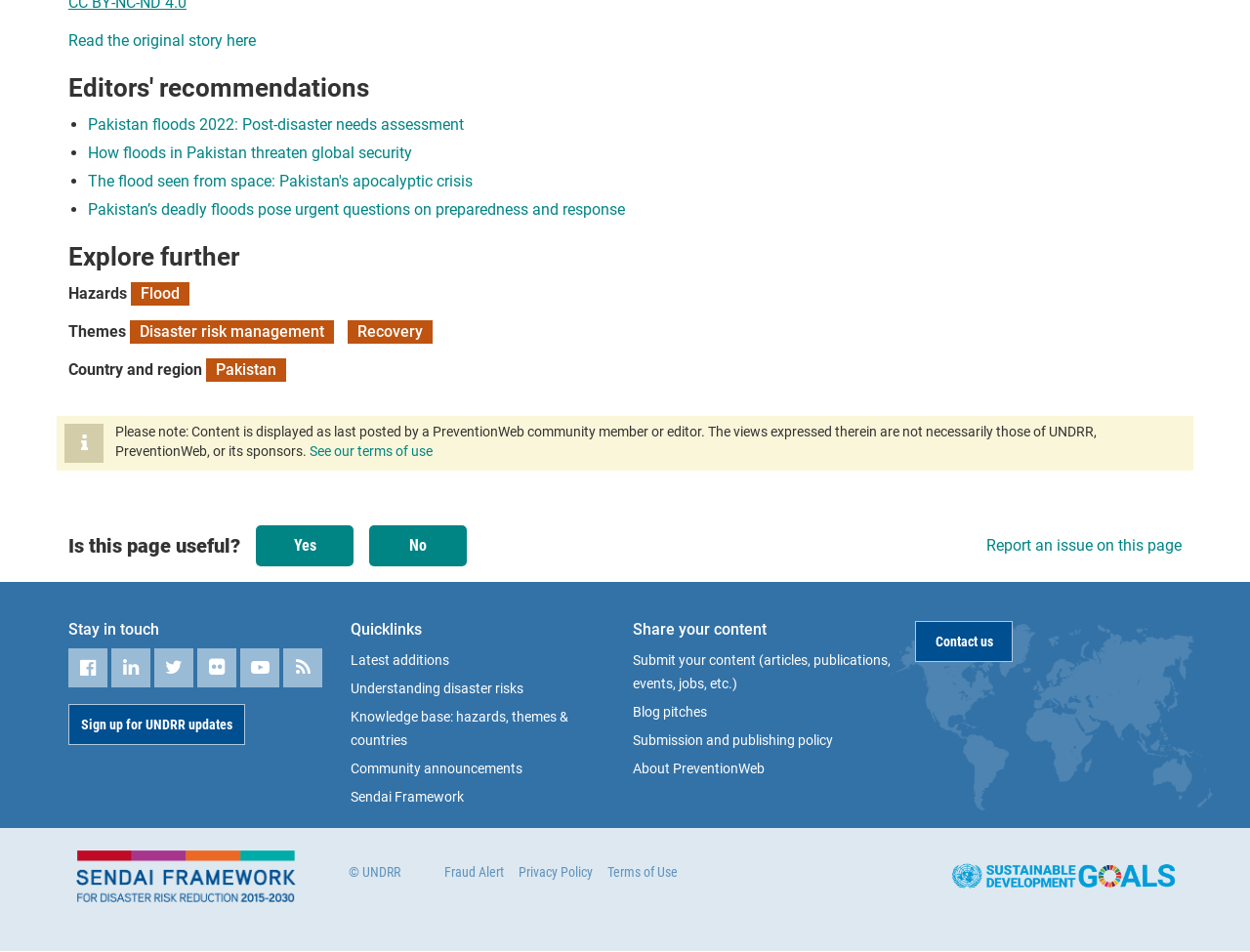Find the bounding box coordinates for the area that should be clicked to accomplish the instruction: "Learn about disaster risk management".

[0.104, 0.336, 0.267, 0.361]